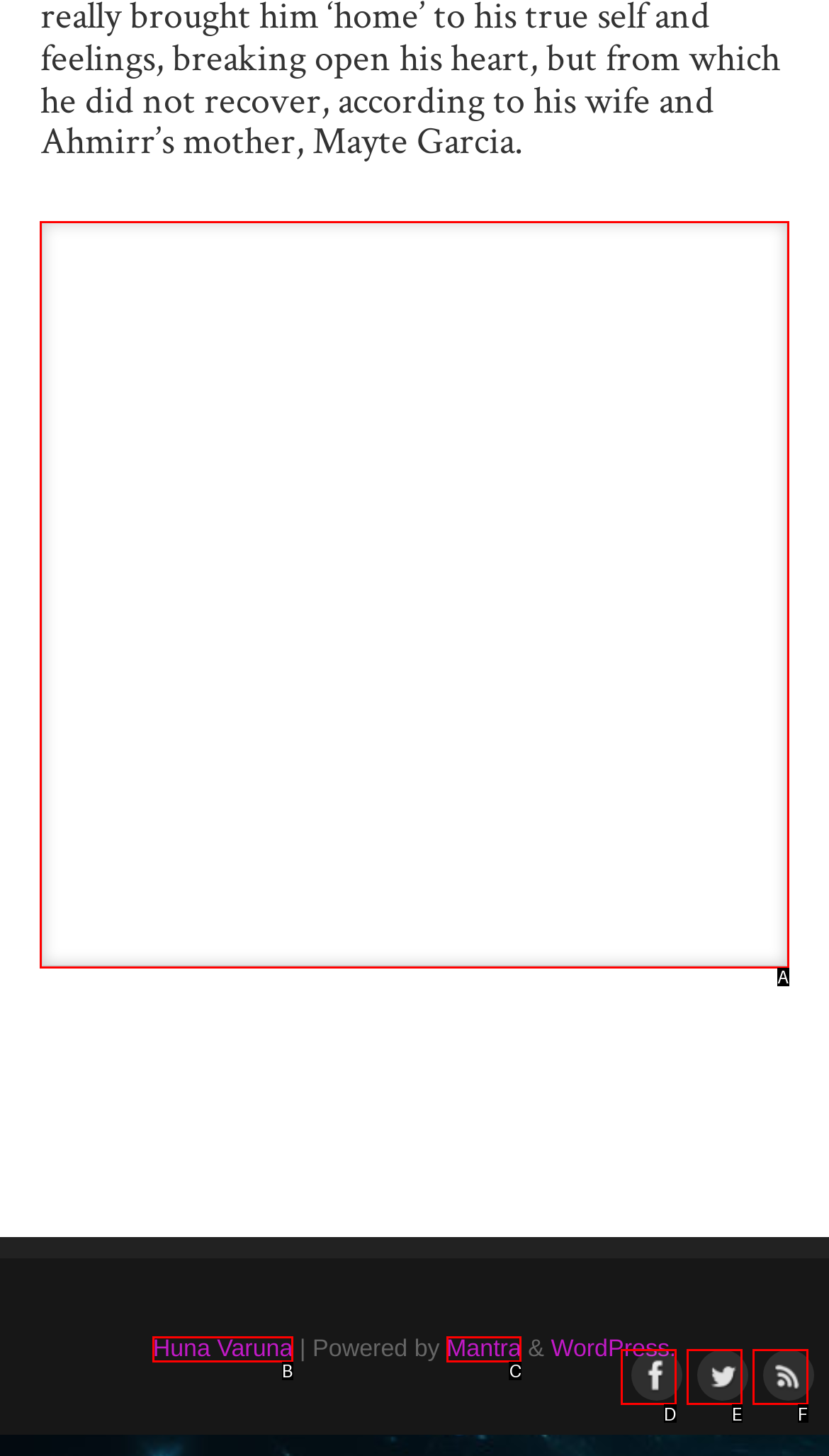Tell me which option best matches the description: Huna Varuna
Answer with the option's letter from the given choices directly.

B